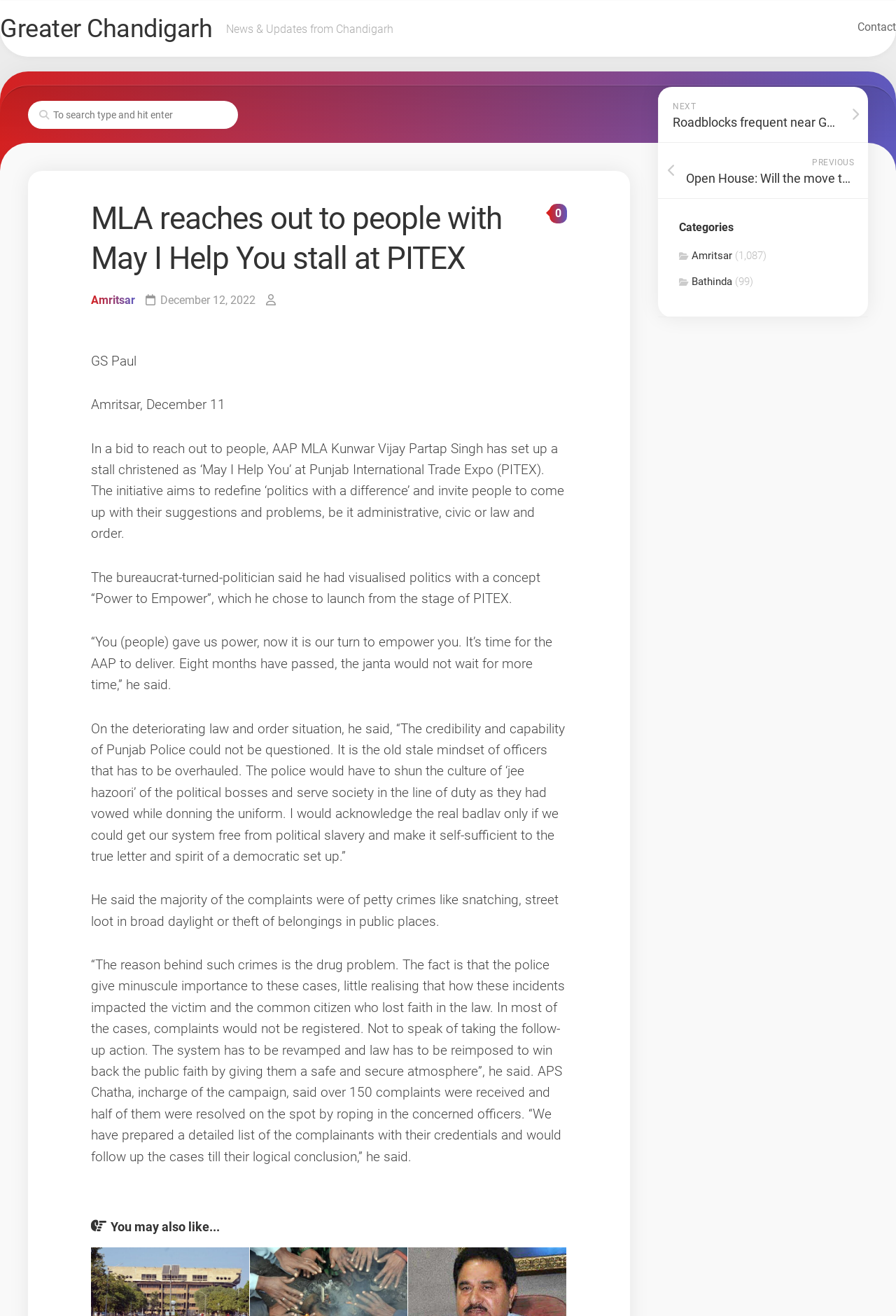What is the name of the police officer mentioned in the article?
Provide a concise answer using a single word or phrase based on the image.

APS Chatha